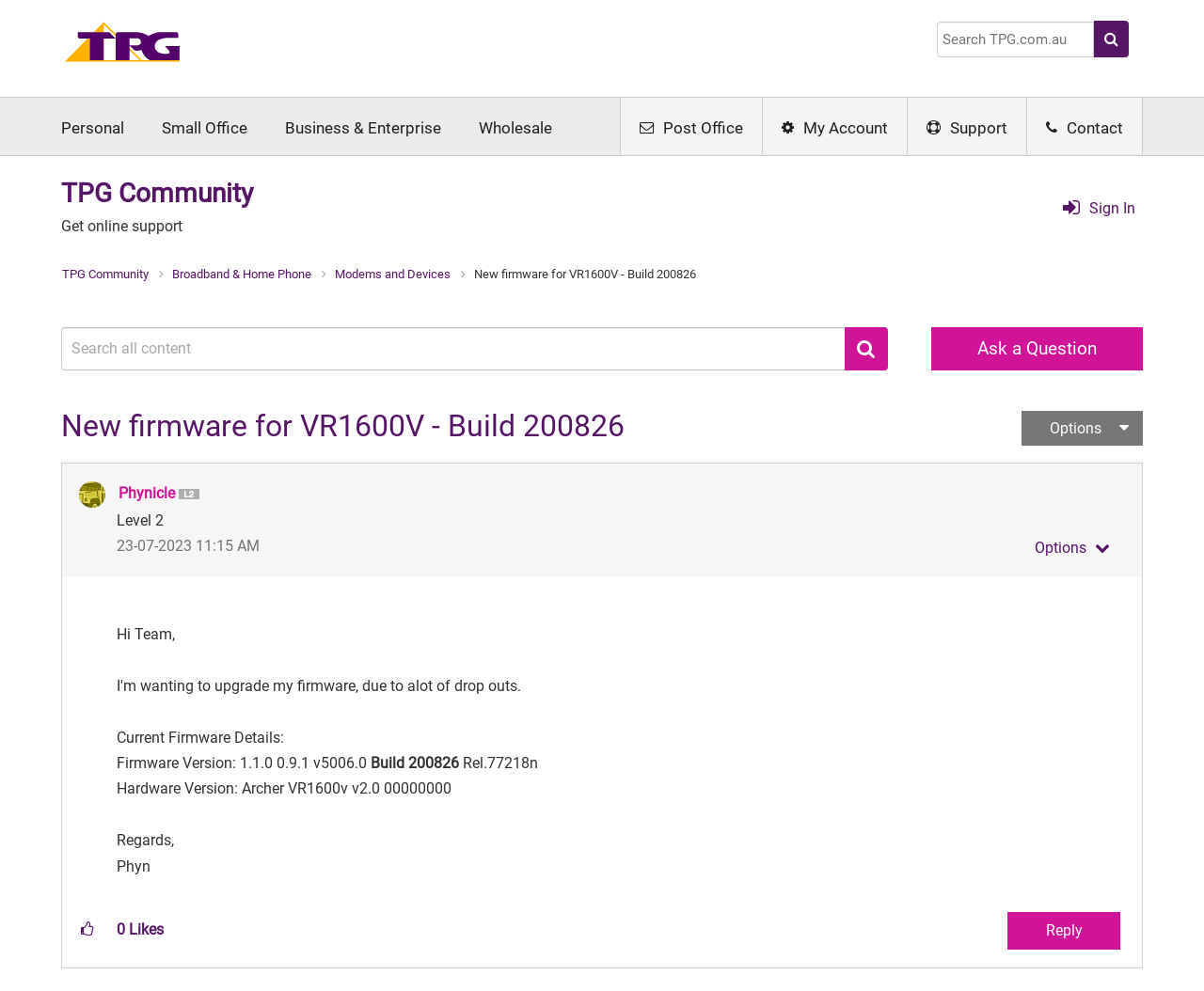Analyze the image and provide a detailed answer to the question: What is the purpose of the button with the '' icon?

The button with the '' icon is located next to the search box and is used to trigger the search function, as indicated by the button's text 'Search'.